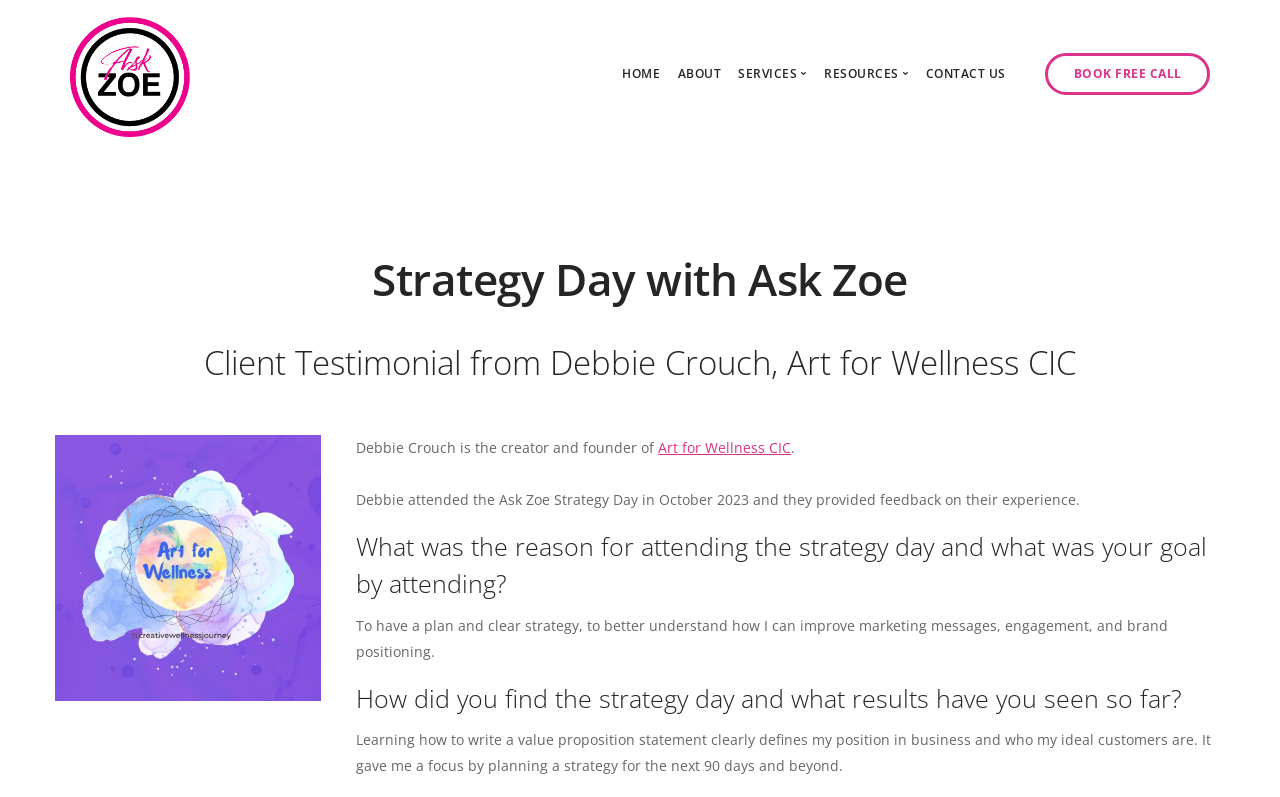Provide a short answer to the following question with just one word or phrase: What is the service mentioned in the third link under 'SERVICES'?

Ask Zoe Strategy Day